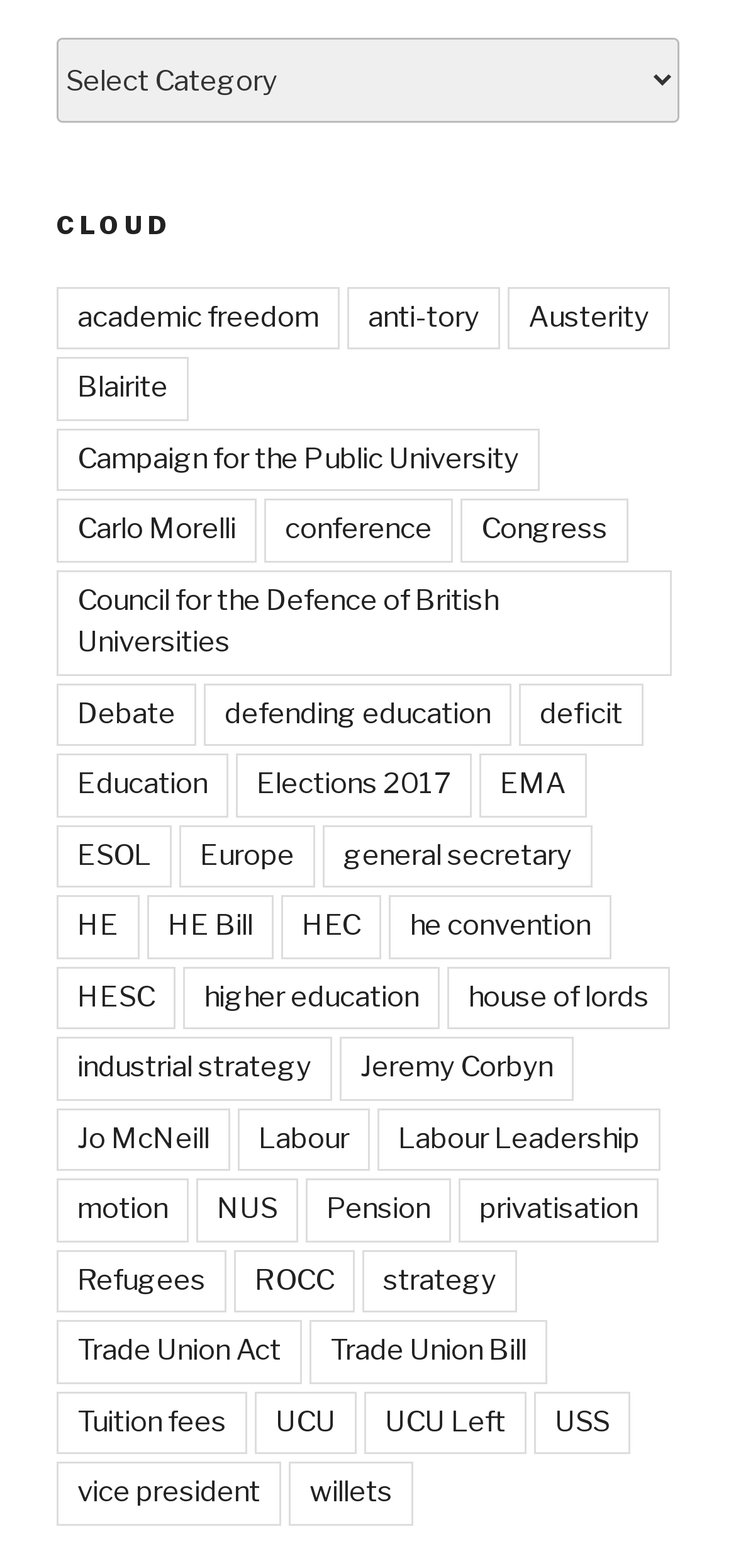Please determine the bounding box coordinates of the clickable area required to carry out the following instruction: "Choose the 'CLOUD' heading". The coordinates must be four float numbers between 0 and 1, represented as [left, top, right, bottom].

[0.077, 0.133, 0.923, 0.155]